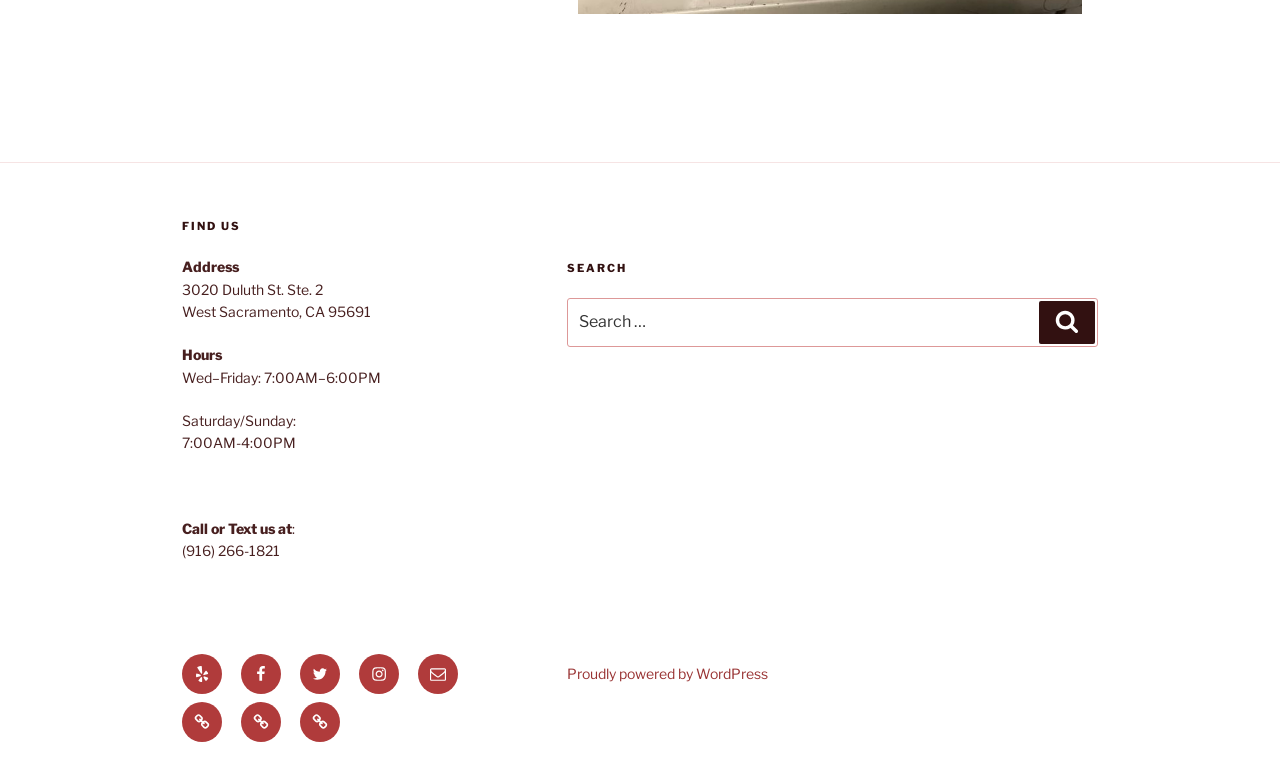Can you pinpoint the bounding box coordinates for the clickable element required for this instruction: "Visit the Facebook page"? The coordinates should be four float numbers between 0 and 1, i.e., [left, top, right, bottom].

[0.188, 0.848, 0.22, 0.9]